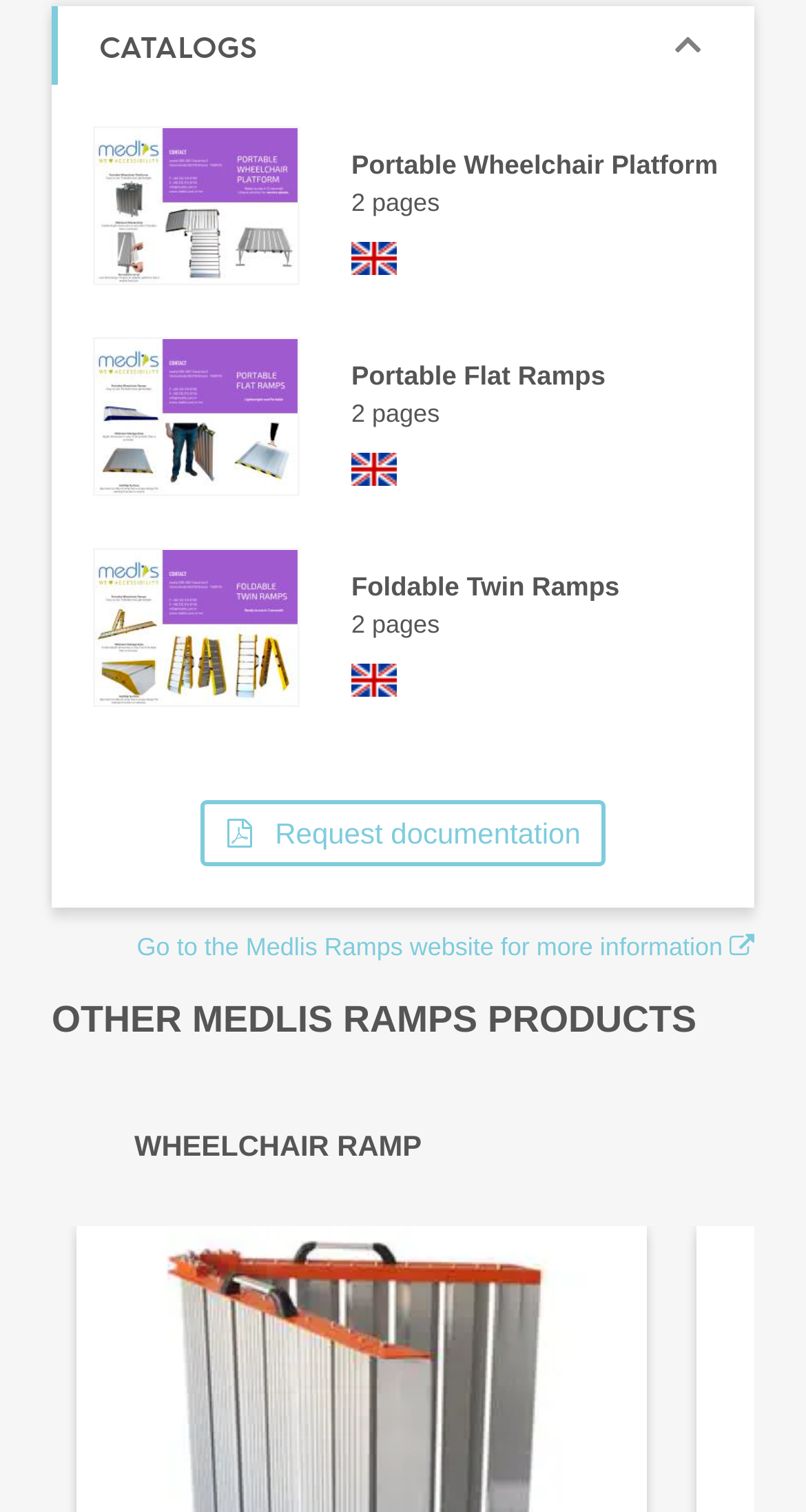What is the first product listed?
From the screenshot, provide a brief answer in one word or phrase.

Portable Wheelchair Platform